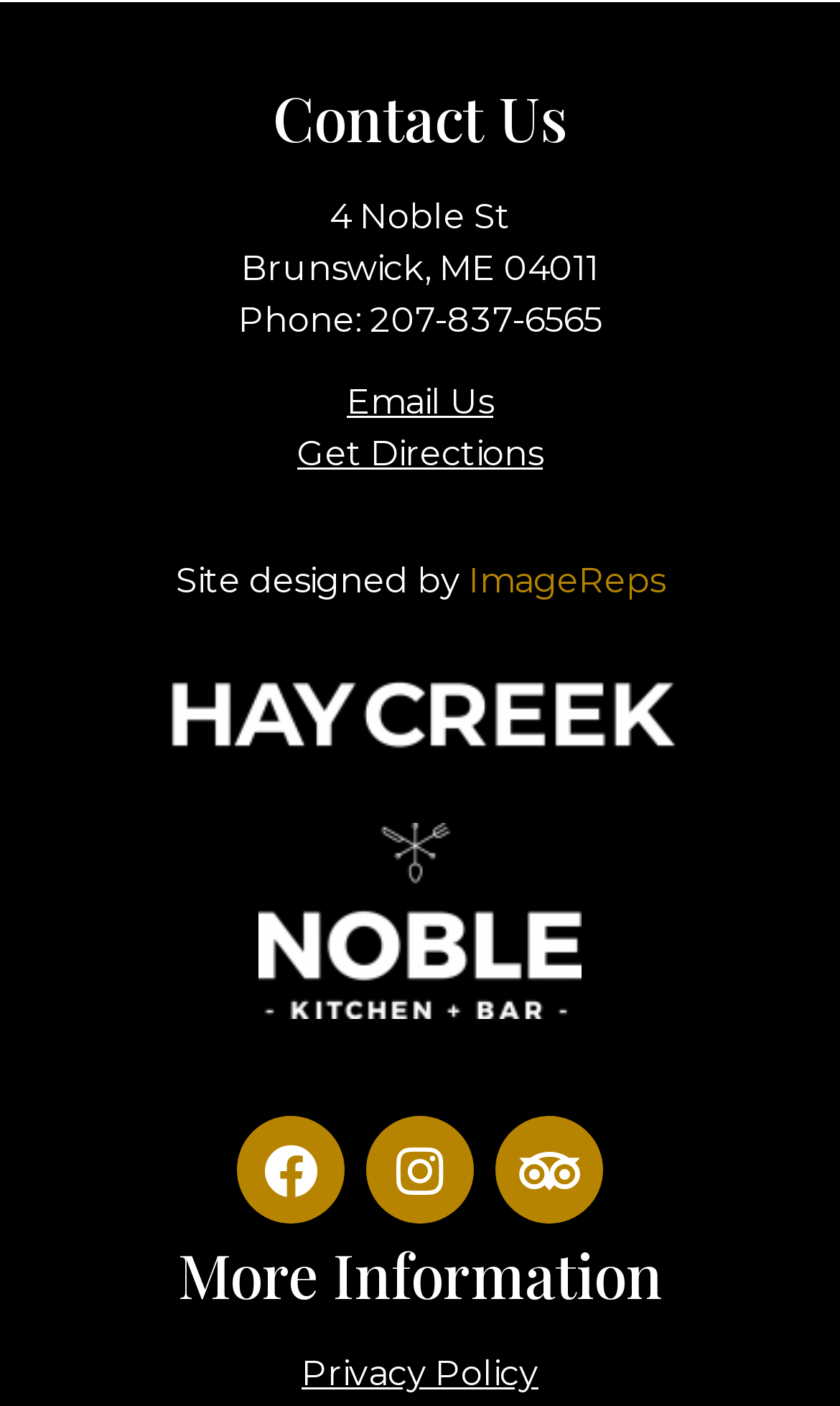How many social media links are there?
Offer a detailed and full explanation in response to the question.

I counted the number of link elements with social media icons, specifically the elements with IDs 461, 462, and 463, which correspond to Facebook, Instagram, and Tripadvisor, respectively.